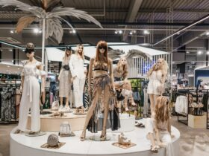Offer an in-depth caption for the image presented.

The image showcases a vibrant retail display featuring an array of mannequins dressed in stylish summer clothing, arranged around a central circular platform. The fashion ensemble includes a mix of light, airy fabrics emphasizing sun-bleached shades, with some outfits characterized by intricate designs and accessories that suggest a beach or tropical theme. A palm tree stands decoratively in the background, enhancing the summery ambiance of the scene. This eye-catching layout is designed to draw attention and inspire customers with its chic and laid-back aesthetic, ideal for a fashion-forward shopping experience.